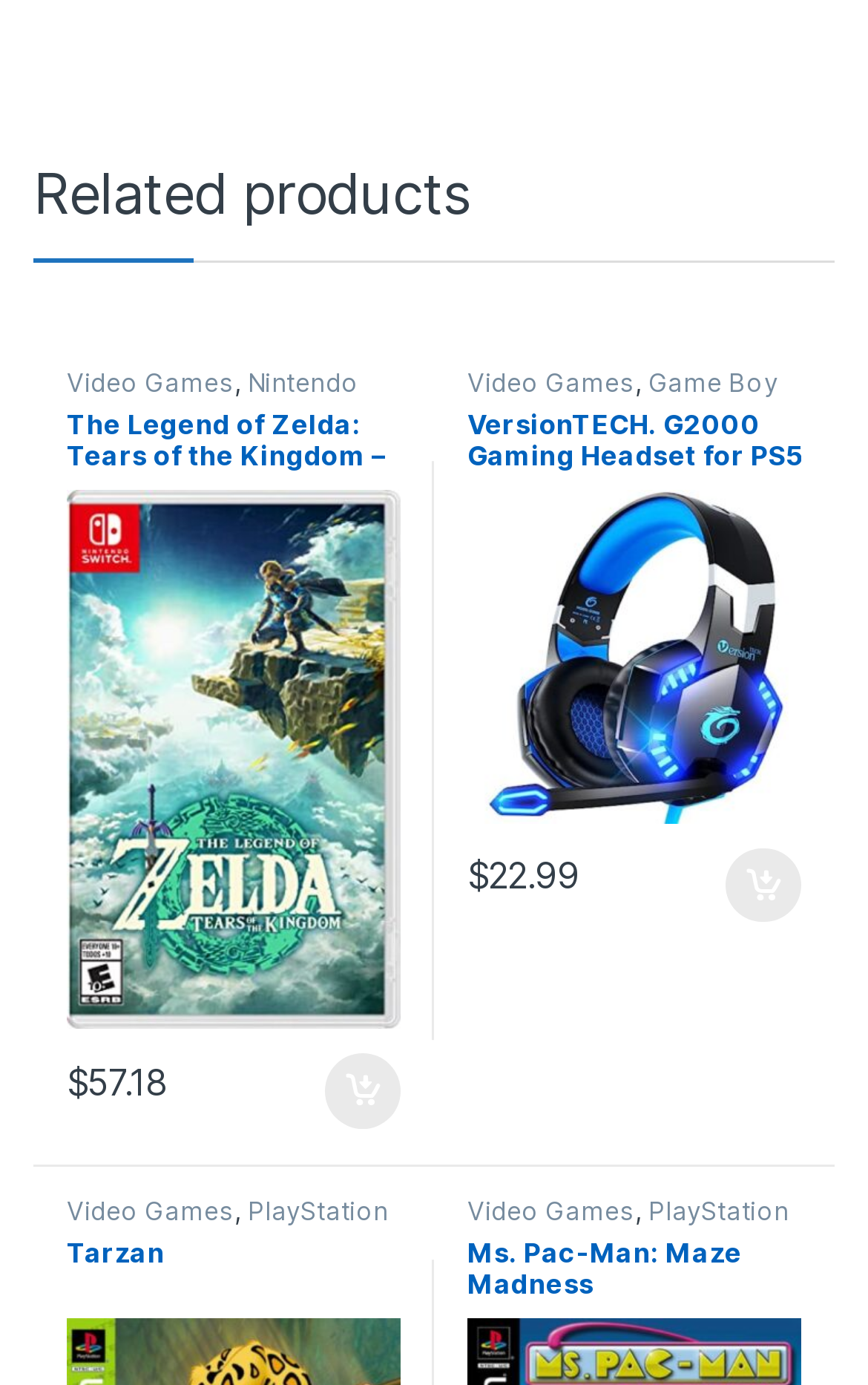Determine the bounding box coordinates of the section I need to click to execute the following instruction: "Add 'The Legend of Zelda: Tears of the Kingdom - Nintendo Switch (US Version)' to your cart". Provide the coordinates as four float numbers between 0 and 1, i.e., [left, top, right, bottom].

[0.375, 0.761, 0.462, 0.815]